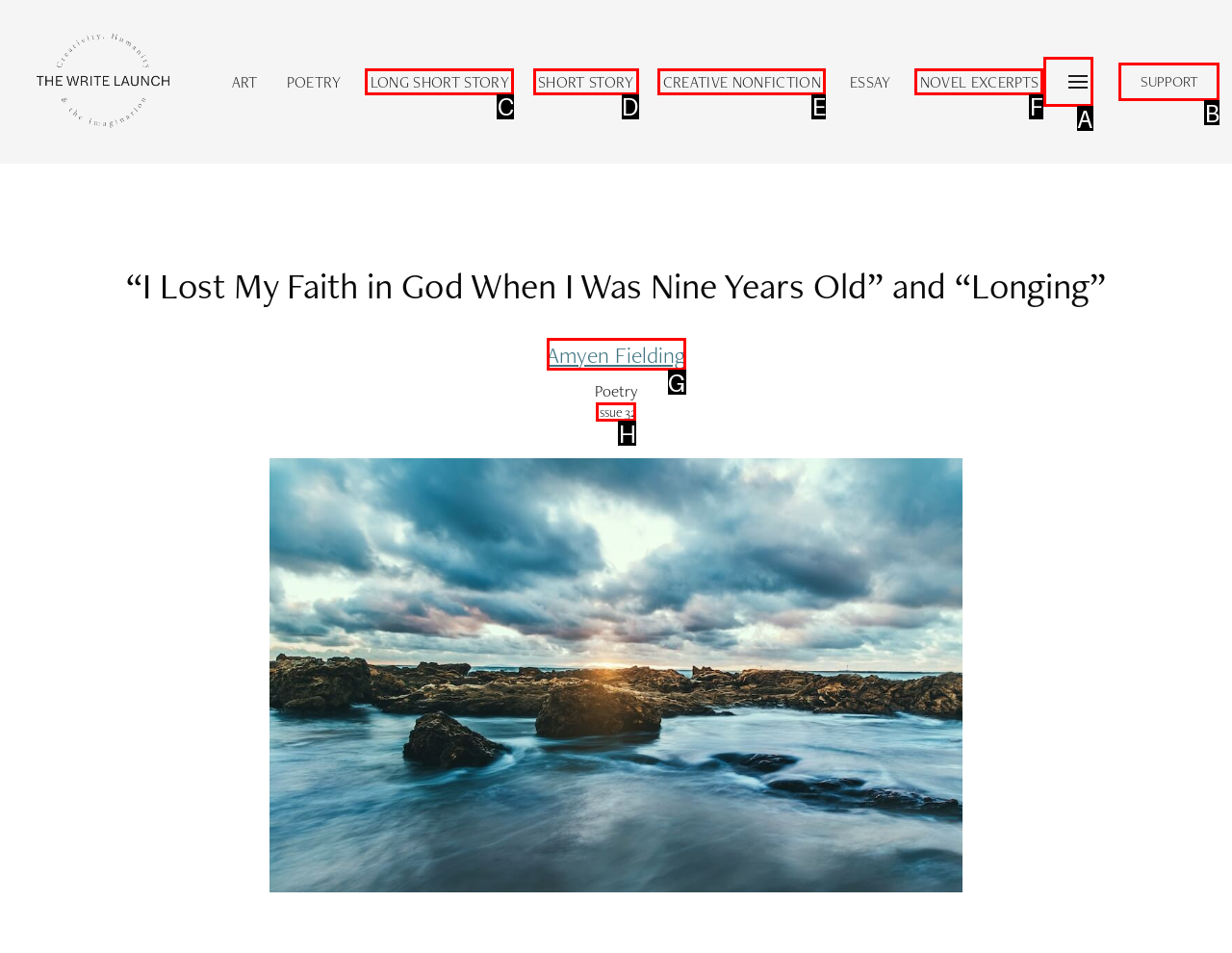Select the appropriate HTML element that needs to be clicked to finish the task: Toggle the dropdown content
Reply with the letter of the chosen option.

A